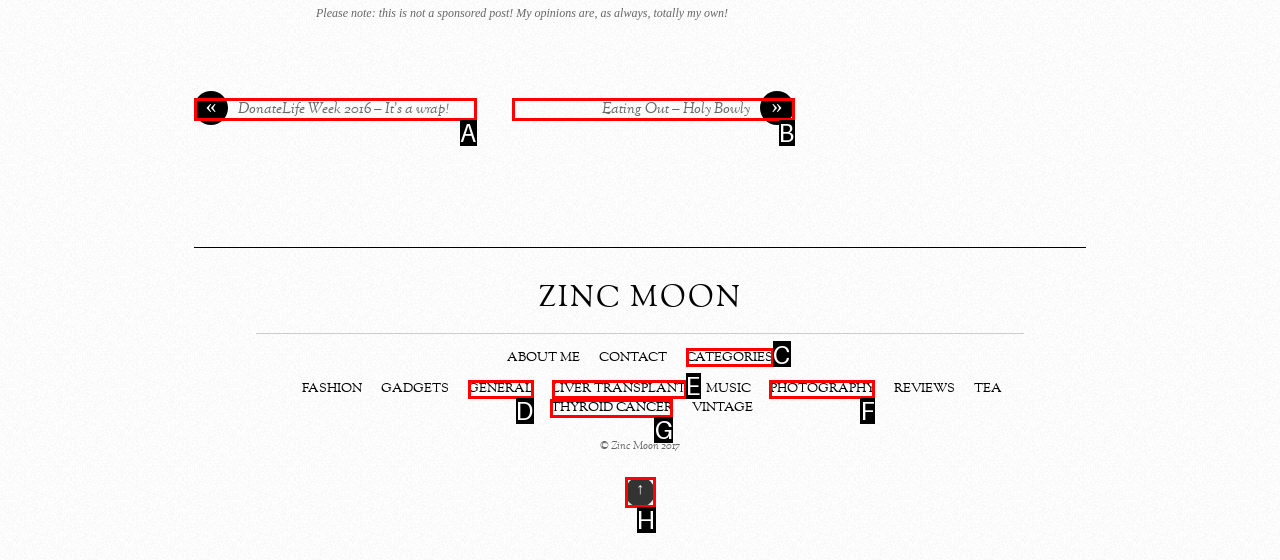Determine the appropriate lettered choice for the task: go to DonateLife Week 2016. Reply with the correct letter.

A